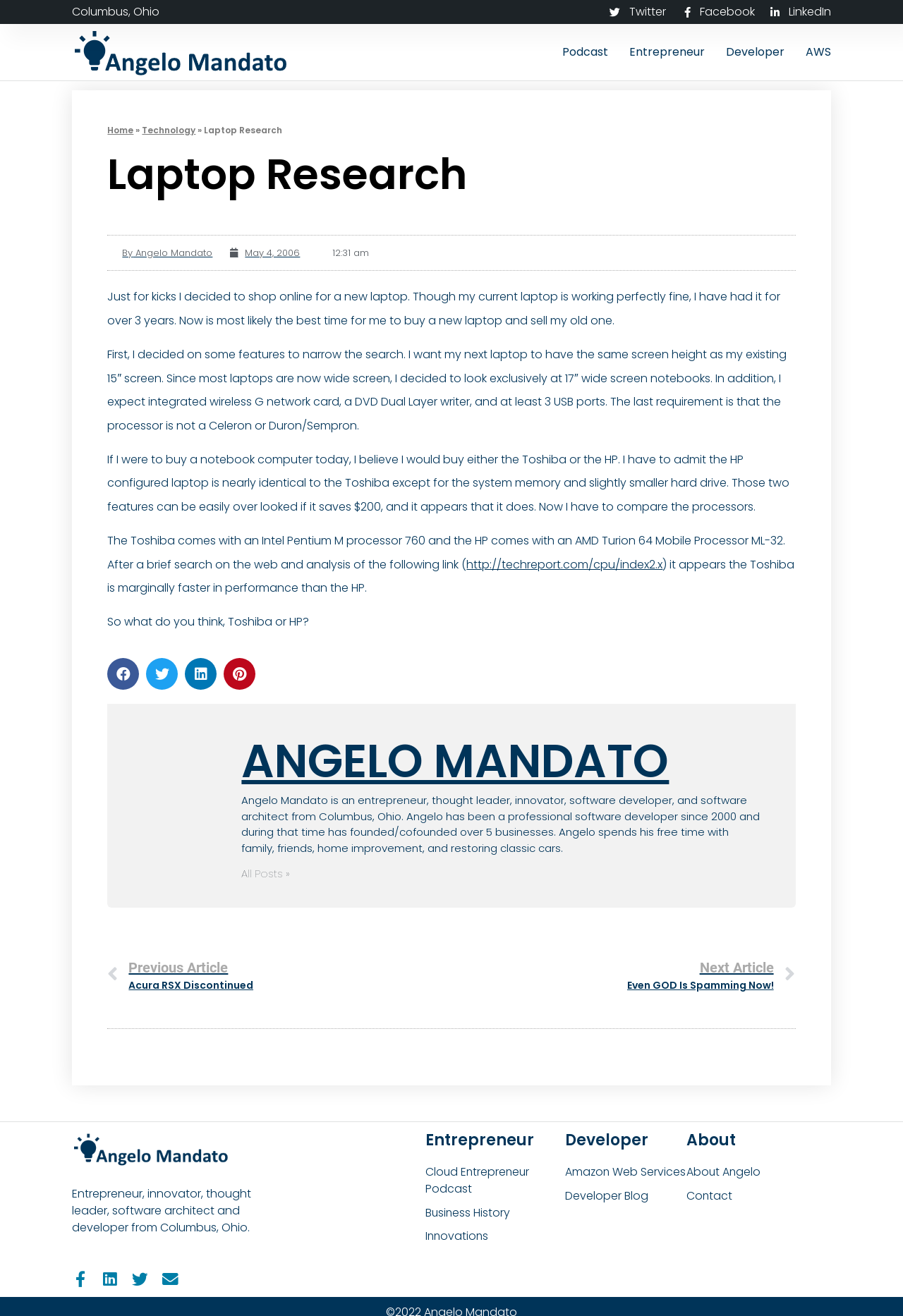Give a detailed overview of the webpage's appearance and contents.

This webpage is about Angelo Mandato, an entrepreneur, innovator, software developer, and software architect from Columbus, Ohio. At the top of the page, there are links to his social media profiles, including Twitter, Facebook, and LinkedIn. Below these links, there is a navigation menu with links to different sections of the website, including Home, Technology, and About.

The main content of the page is a blog post titled "Laptop Research" written by Angelo Mandato. The post is dated May 4, 2006, and is about Angelo's experience shopping for a new laptop. He describes his requirements for the laptop, including a 17-inch wide screen, integrated wireless G network card, DVD Dual Layer writer, and at least 3 USB ports. He then compares two laptops, one from Toshiba and one from HP, and discusses their features and prices.

Below the blog post, there are buttons to share the post on social media platforms, including Facebook, Twitter, LinkedIn, and Pinterest. On the right side of the page, there is a section about Angelo Mandato, including a heading with his name, a brief bio, and links to his other websites and social media profiles.

At the bottom of the page, there are links to previous and next articles, as well as a section with links to different categories, including Entrepreneur, Developer, and About. There is also a figure with an image of Angelo Mandato and a brief description of him as an entrepreneur, innovator, thought leader, software architect, and developer.